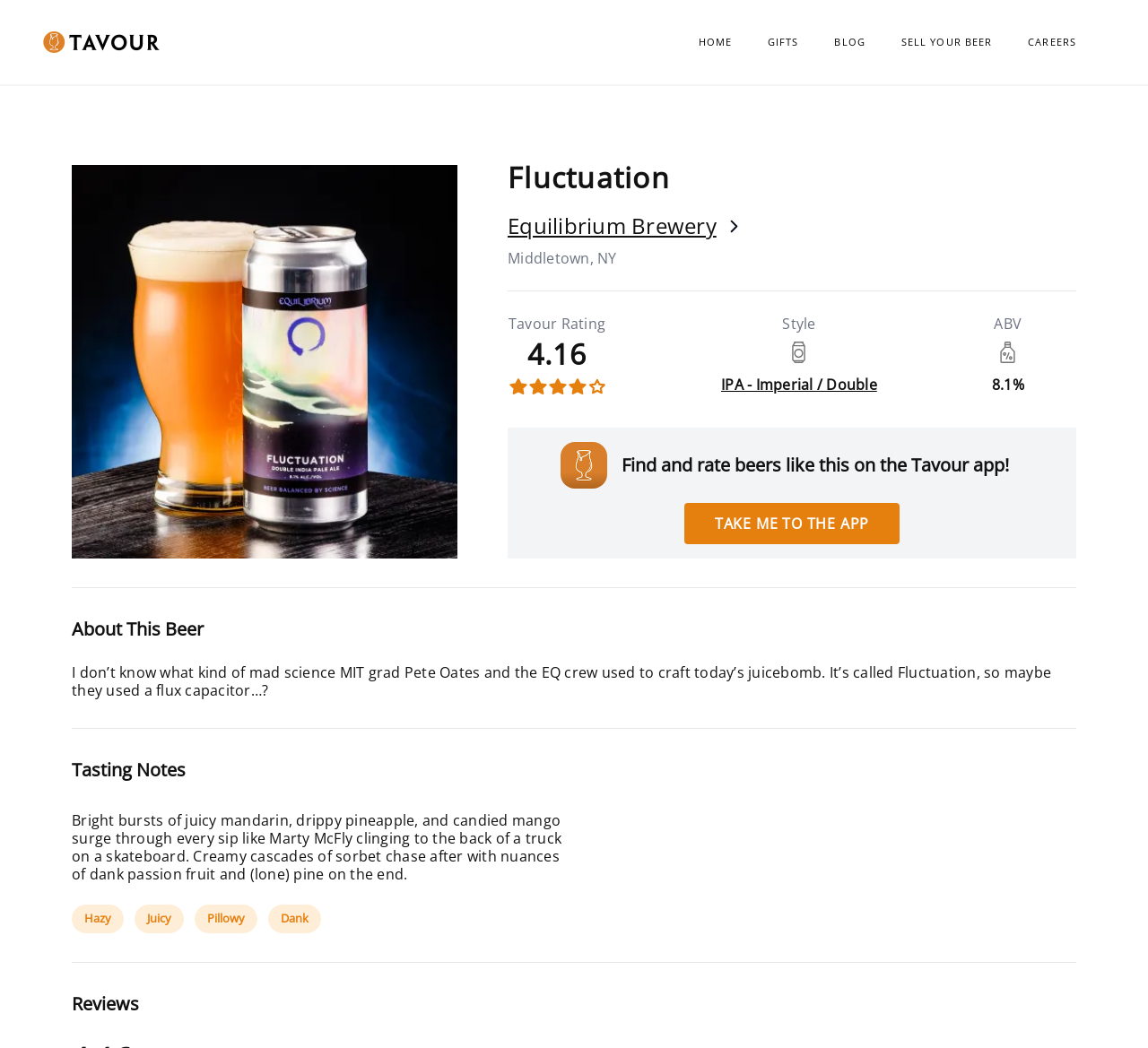From the image, can you give a detailed response to the question below:
What is the ABV of the beer?

The ABV of the beer can be found in the static text element with the text '8.1%' which is located below the image of the beer ABV icon.